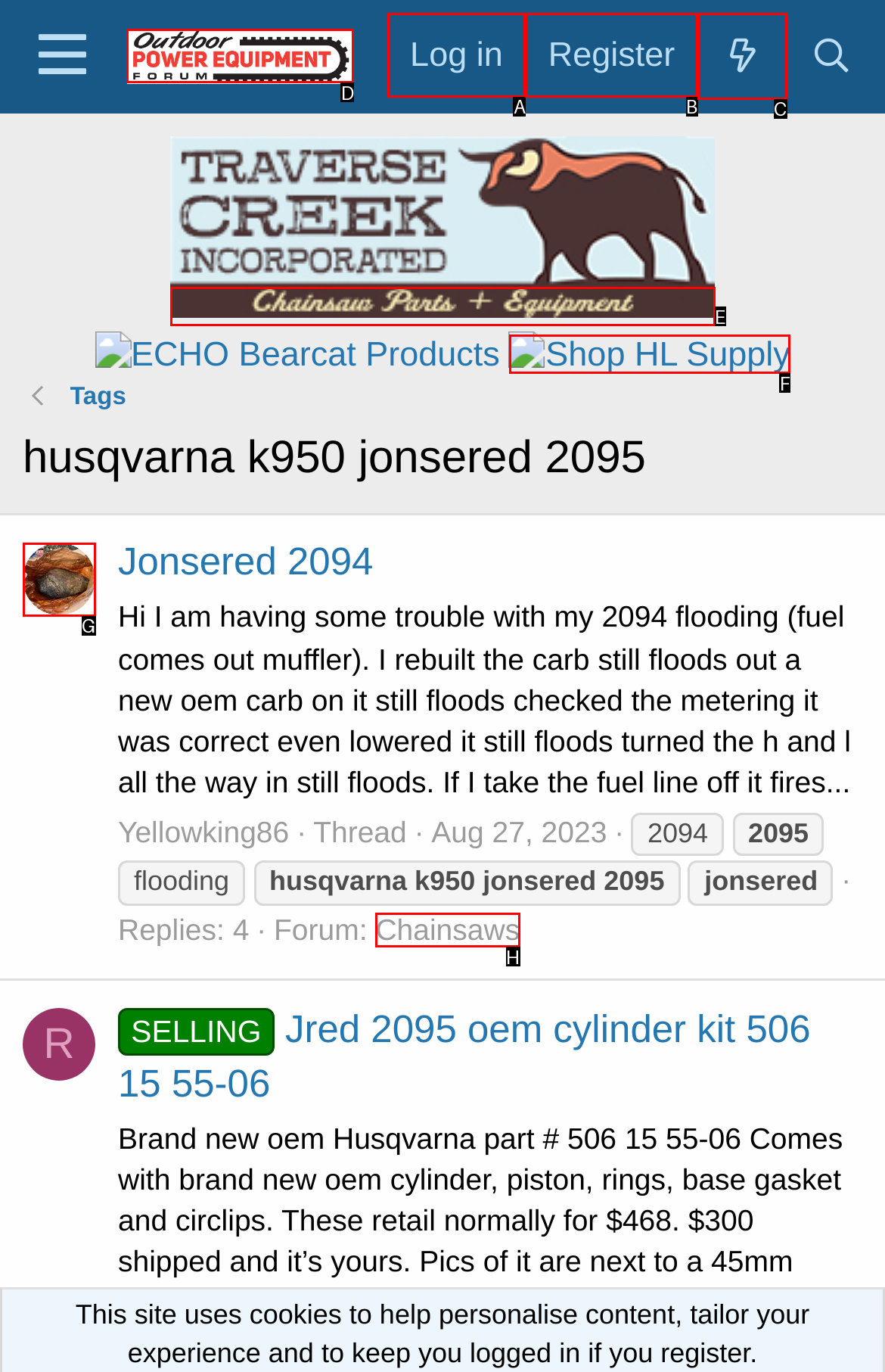Choose the UI element to click on to achieve this task: View the thread started by 'Yellowking86'. Reply with the letter representing the selected element.

G